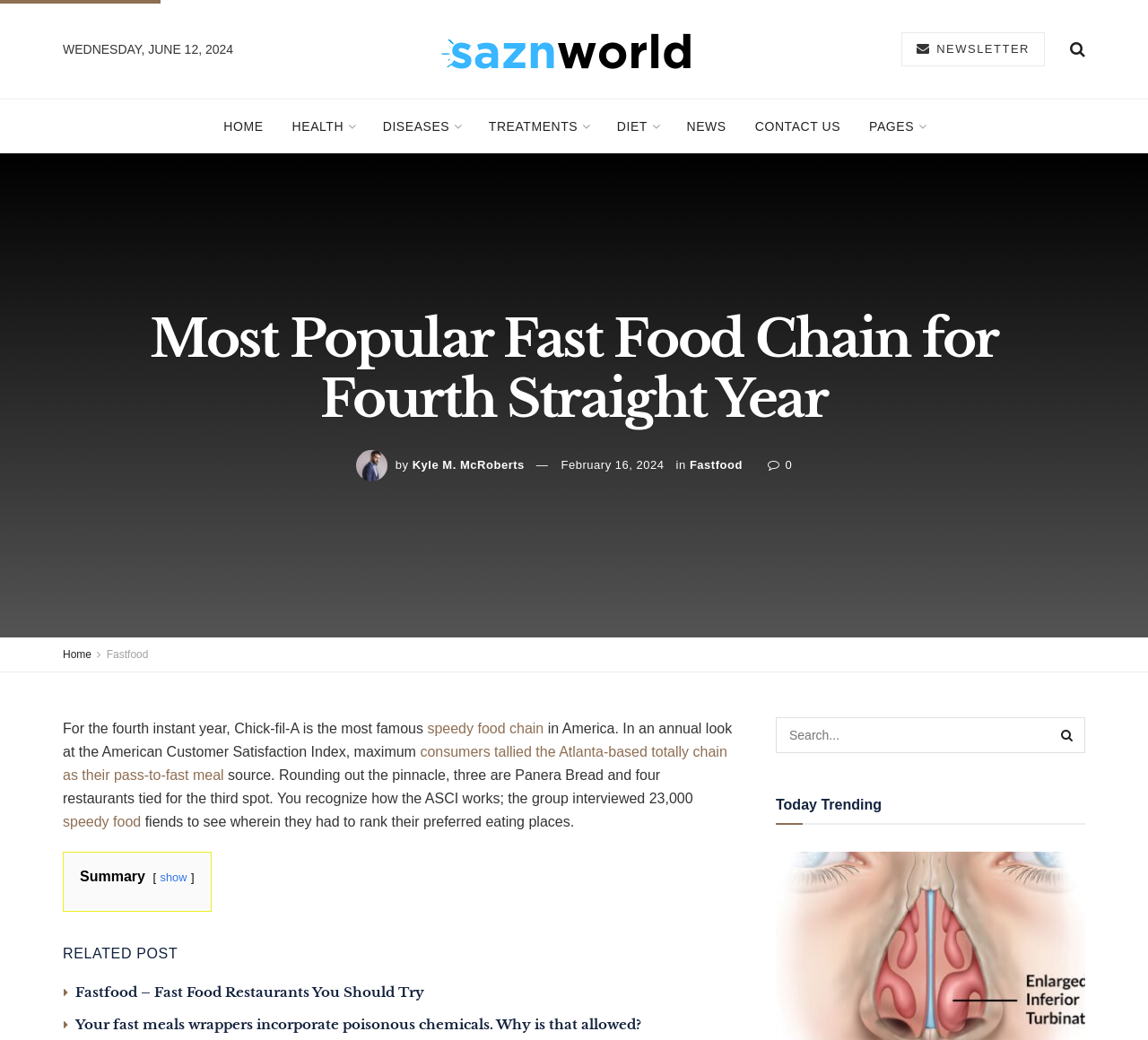Locate the coordinates of the bounding box for the clickable region that fulfills this instruction: "Check the 'RELATED POST' section".

[0.055, 0.905, 0.155, 0.931]